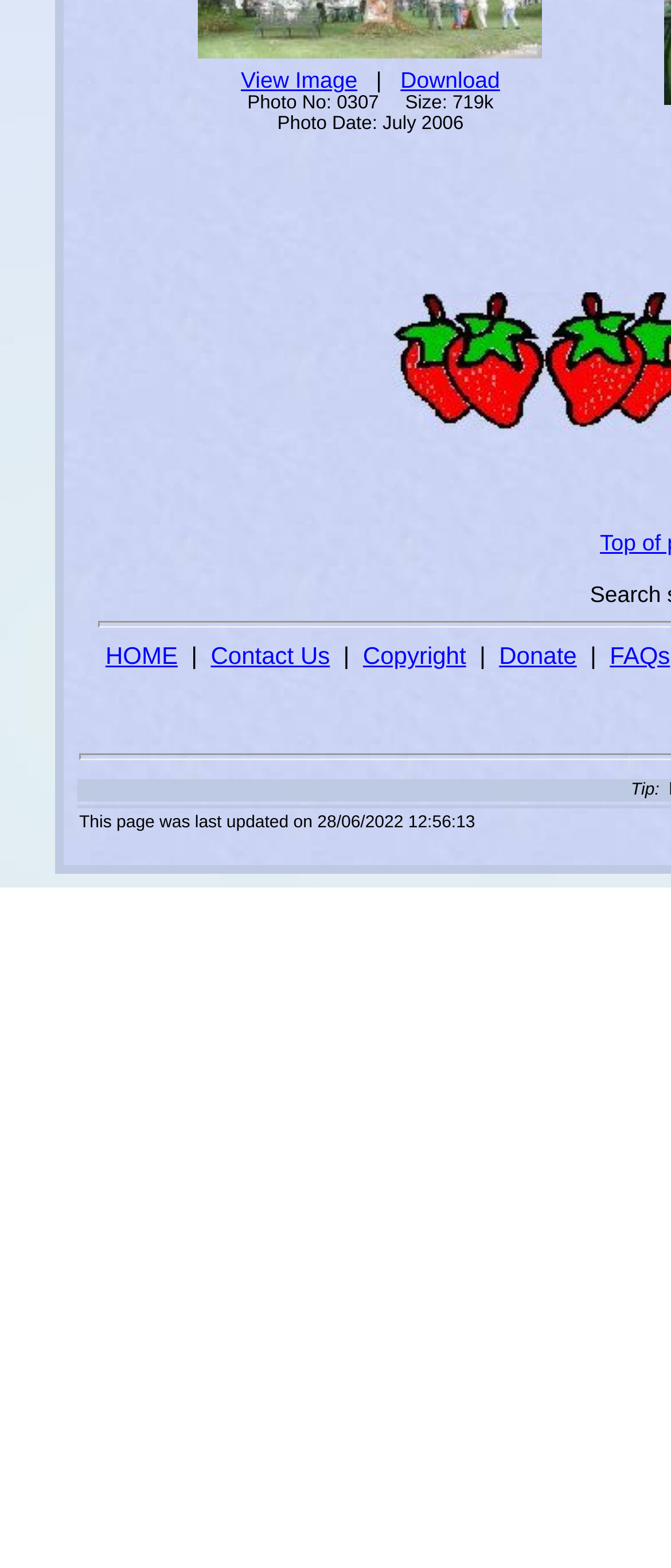Determine the bounding box coordinates for the clickable element to execute this instruction: "Download photo". Provide the coordinates as four float numbers between 0 and 1, i.e., [left, top, right, bottom].

[0.597, 0.043, 0.745, 0.059]